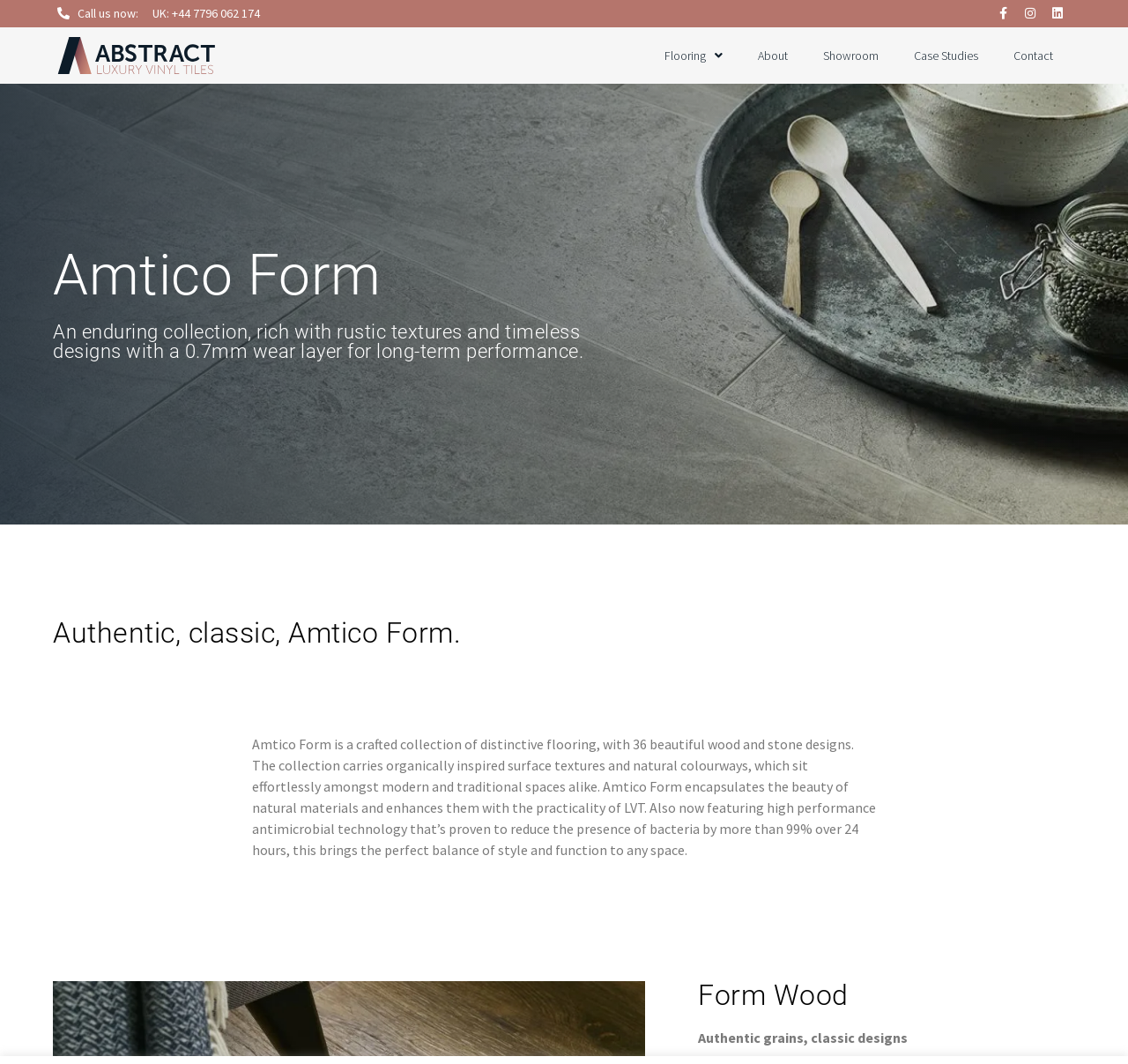Use one word or a short phrase to answer the question provided: 
What is the wear layer thickness of Amtico Form?

0.7mm